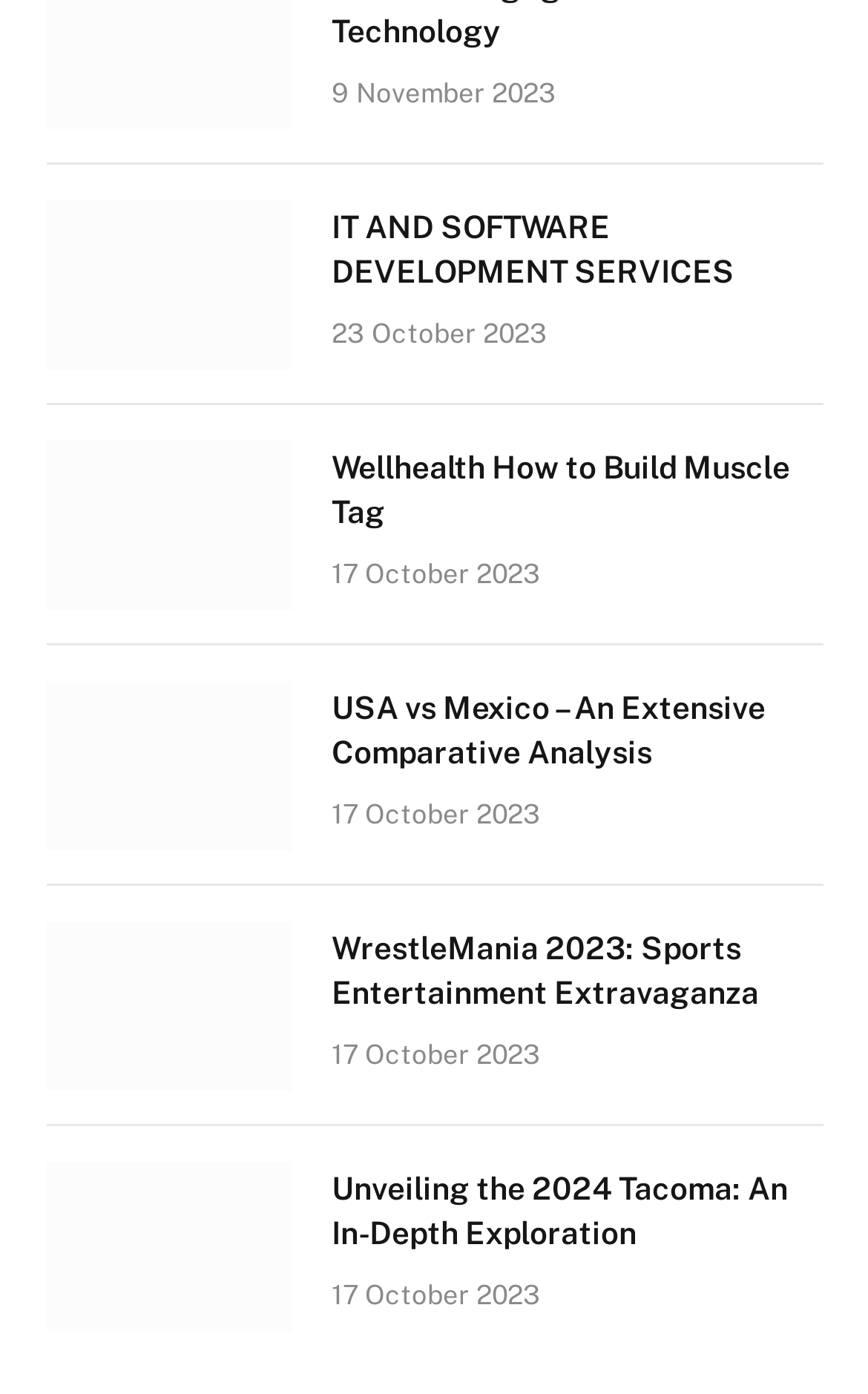Specify the bounding box coordinates of the region I need to click to perform the following instruction: "Click on IT AND SOFTWARE DEVELOPMENT SERVICES". The coordinates must be four float numbers in the range of 0 to 1, i.e., [left, top, right, bottom].

[0.054, 0.144, 0.336, 0.265]